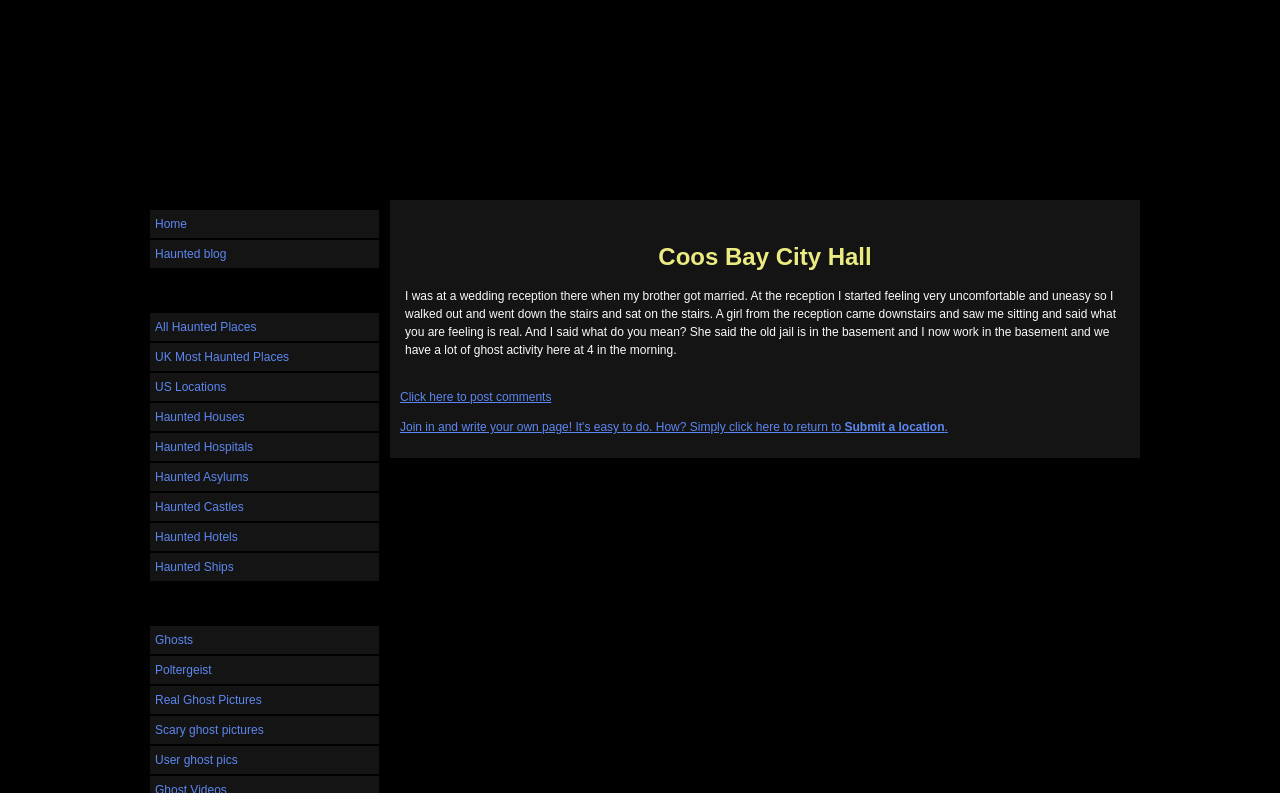Describe in detail what you see on the webpage.

This webpage is about a personal experience of a paranormal encounter at Coos Bay City Hall. At the top of the page, there is a heading that reads "Coos Bay City Hall". Below it, there is a block of text that describes the author's experience of feeling uneasy at a wedding reception and encountering a ghostly presence in the basement of the building.

On the left side of the page, there is a column of links, starting from the top, including "Home", "Haunted blog", and "Haunted locations", followed by a list of links to various types of haunted places, such as "All Haunted Places", "UK Most Haunted Places", "US Locations", and others. Below these links, there is another section of links related to ghosts, including "Ghosts", "Poltergeist", "Real Ghost Pictures", and others.

On the right side of the page, there are two links, "Click here to post comments" and "Join in and write your own page! It's easy to do. How? Simply click here to return to Submit a location." These links are positioned below the block of text describing the author's experience.